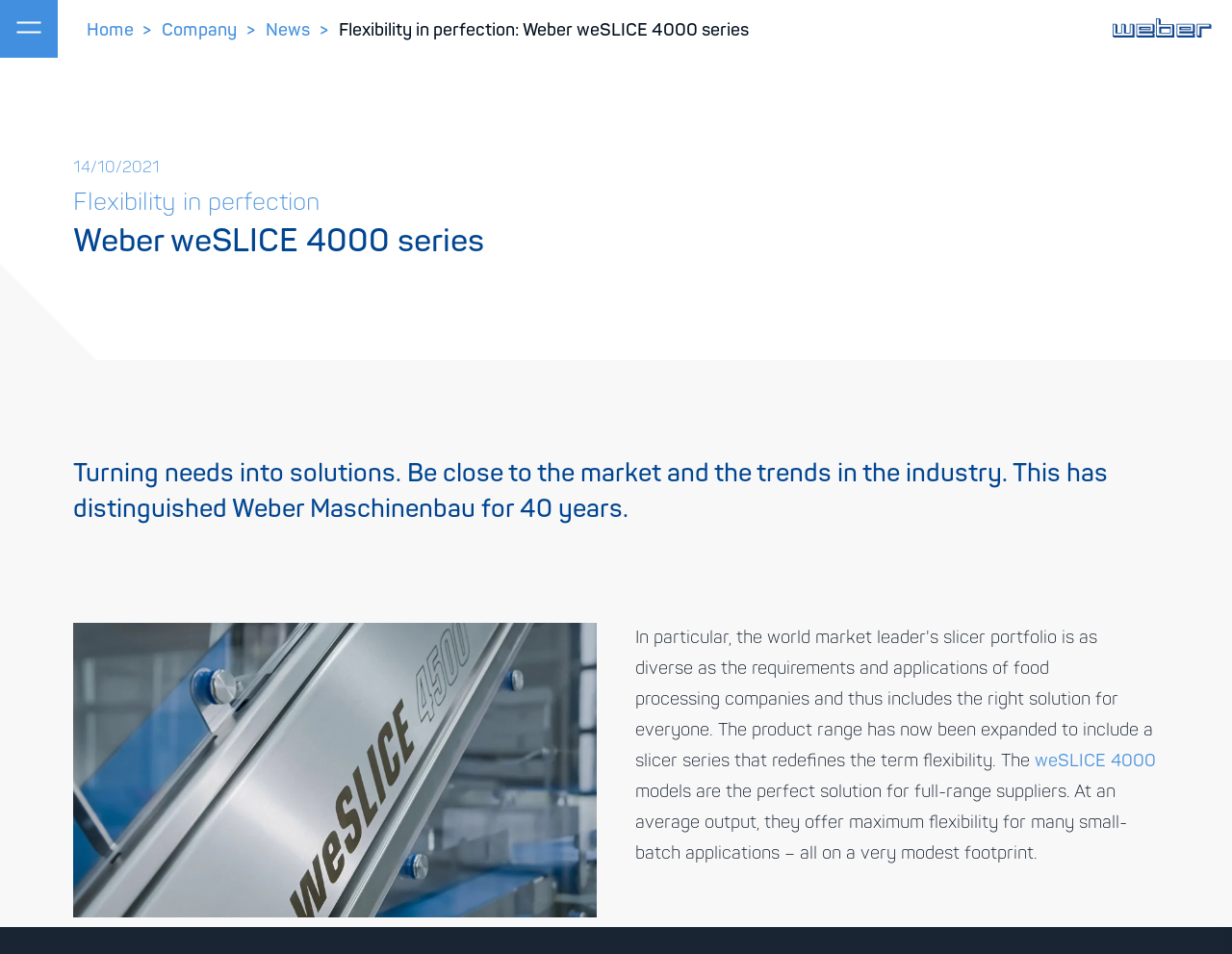How many languages are available?
Using the image, provide a detailed and thorough answer to the question.

There are nine languages available on the webpage, which are English, Deutsch, Español, Portugués, Français, Polski, Русский, Dutch, and Italiano. These languages are listed at the bottom of the webpage.